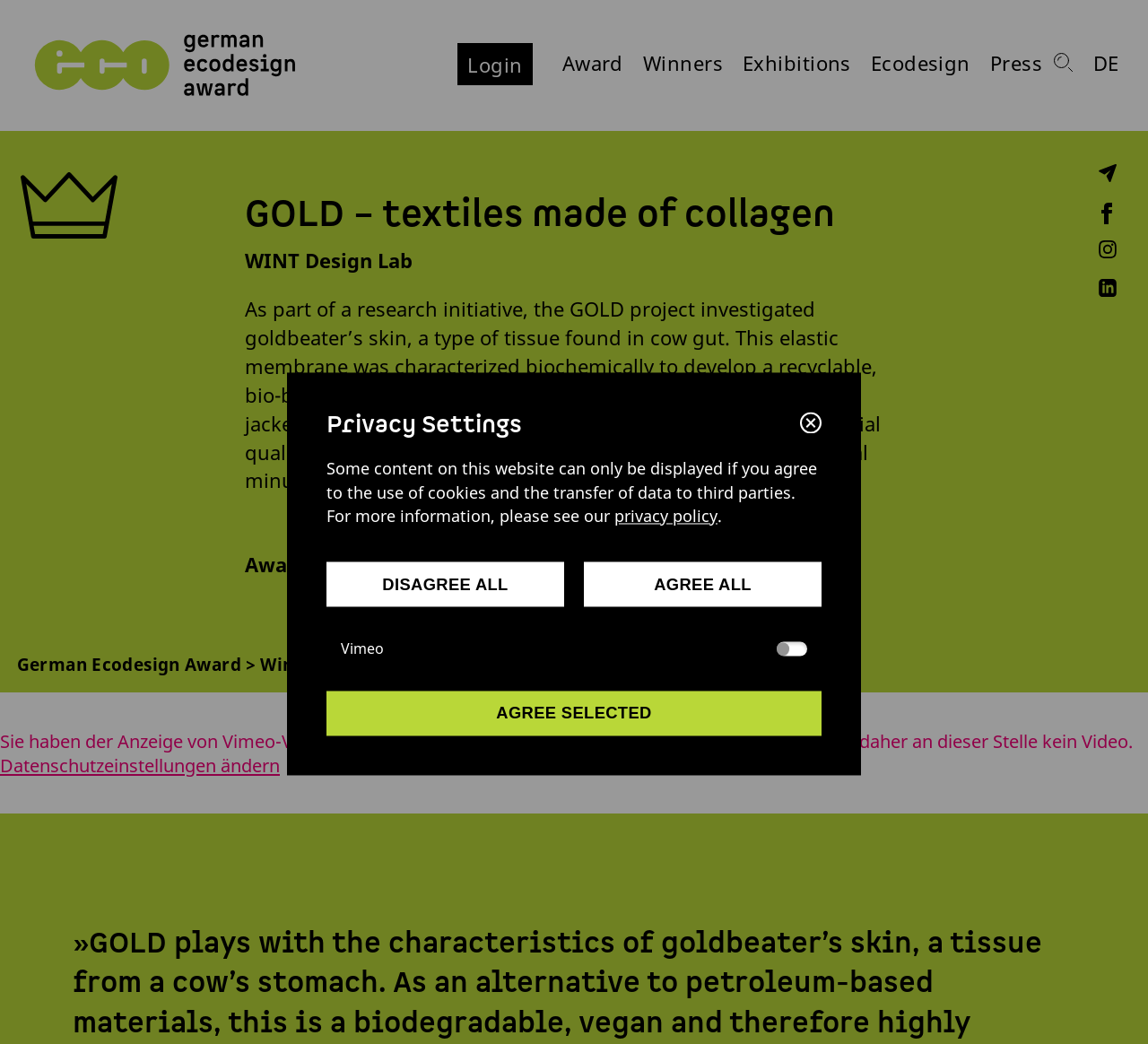Determine the bounding box coordinates for the area you should click to complete the following instruction: "Subscribe to the newsletter".

[0.955, 0.158, 0.974, 0.178]